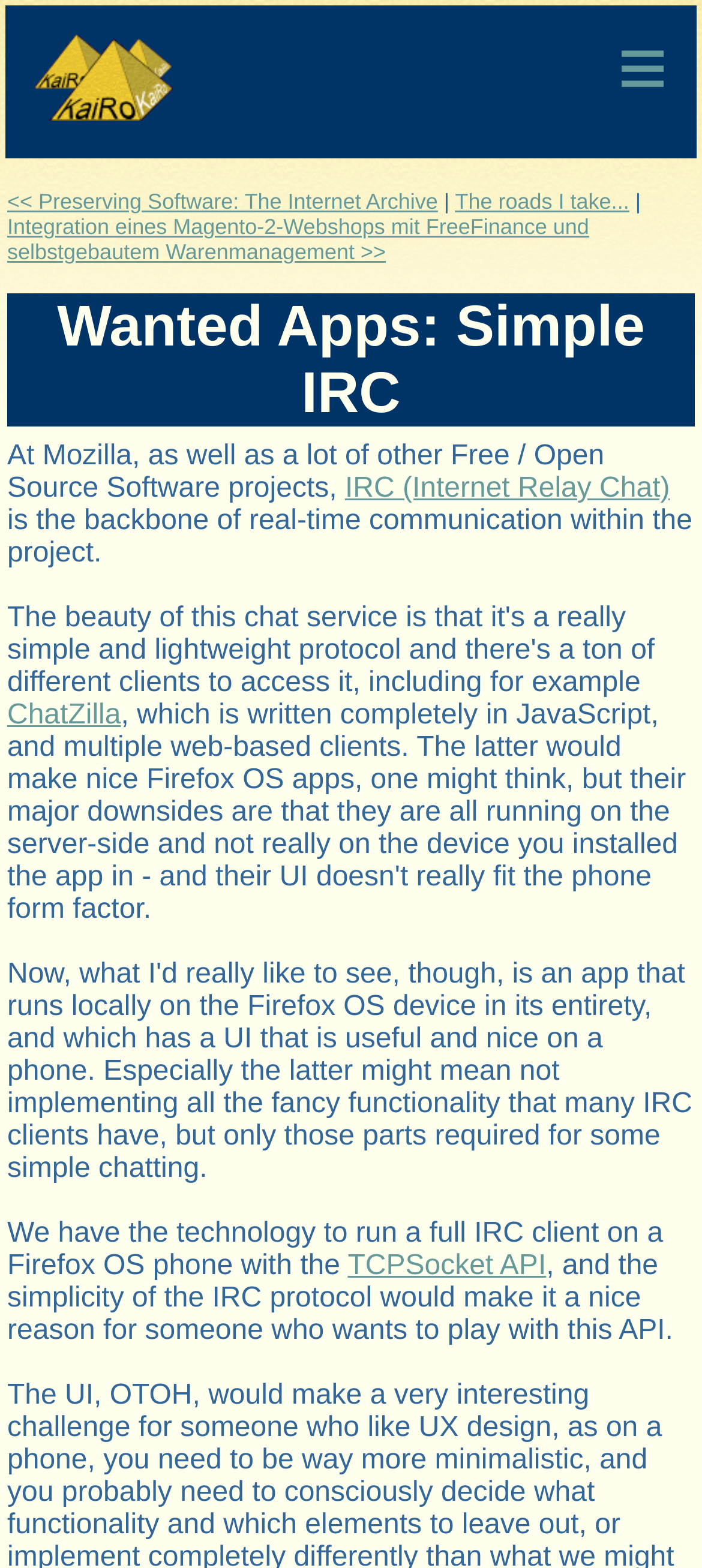Please identify the bounding box coordinates of the element that needs to be clicked to execute the following command: "open navigation menu". Provide the bounding box using four float numbers between 0 and 1, formatted as [left, top, right, bottom].

[0.879, 0.005, 0.951, 0.083]